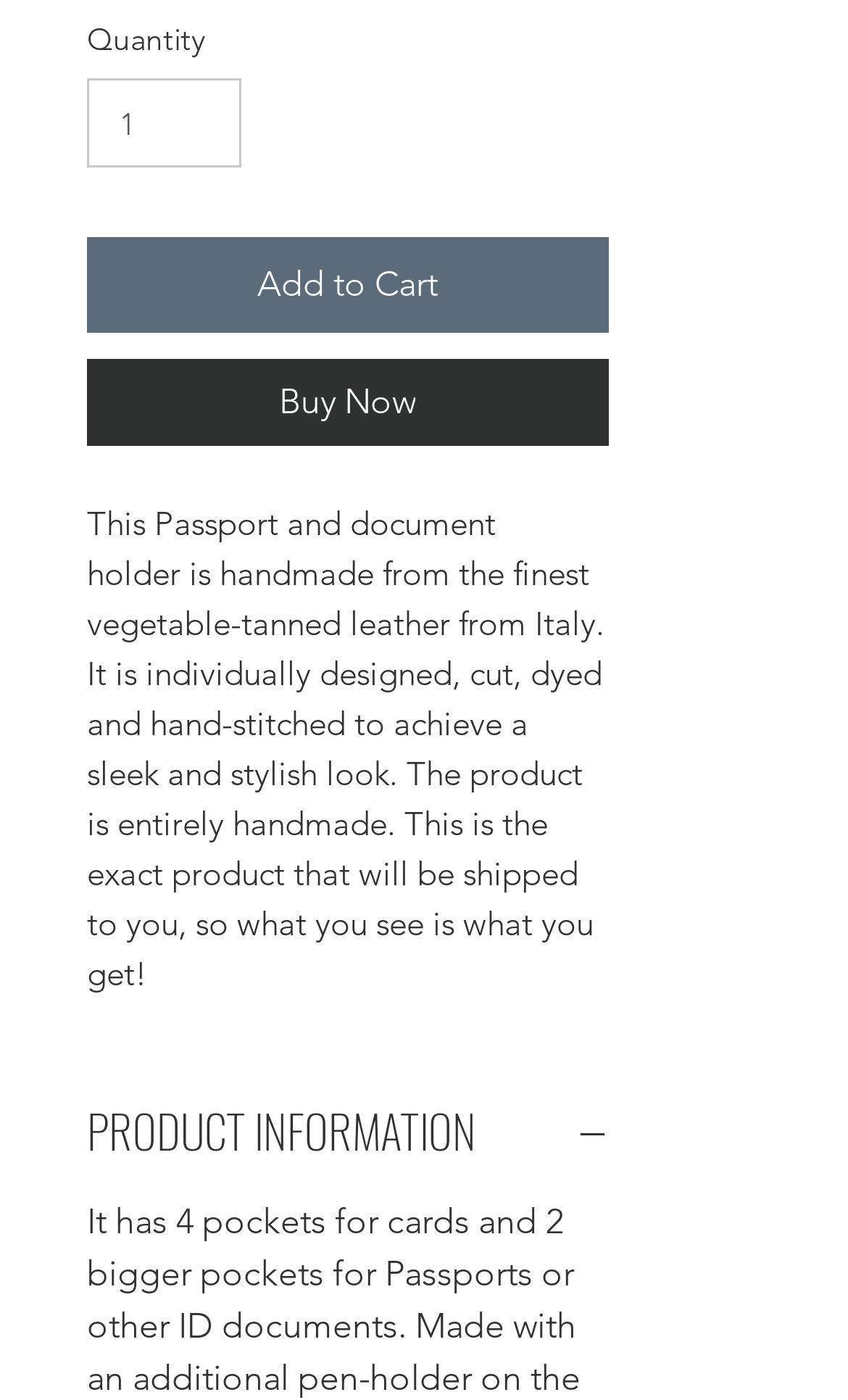Based on the image, please respond to the question with as much detail as possible:
What is the style of the passport holder?

The StaticText element describes the product as having a 'sleek and stylish look', indicating that the style of the passport holder is sleek and stylish.